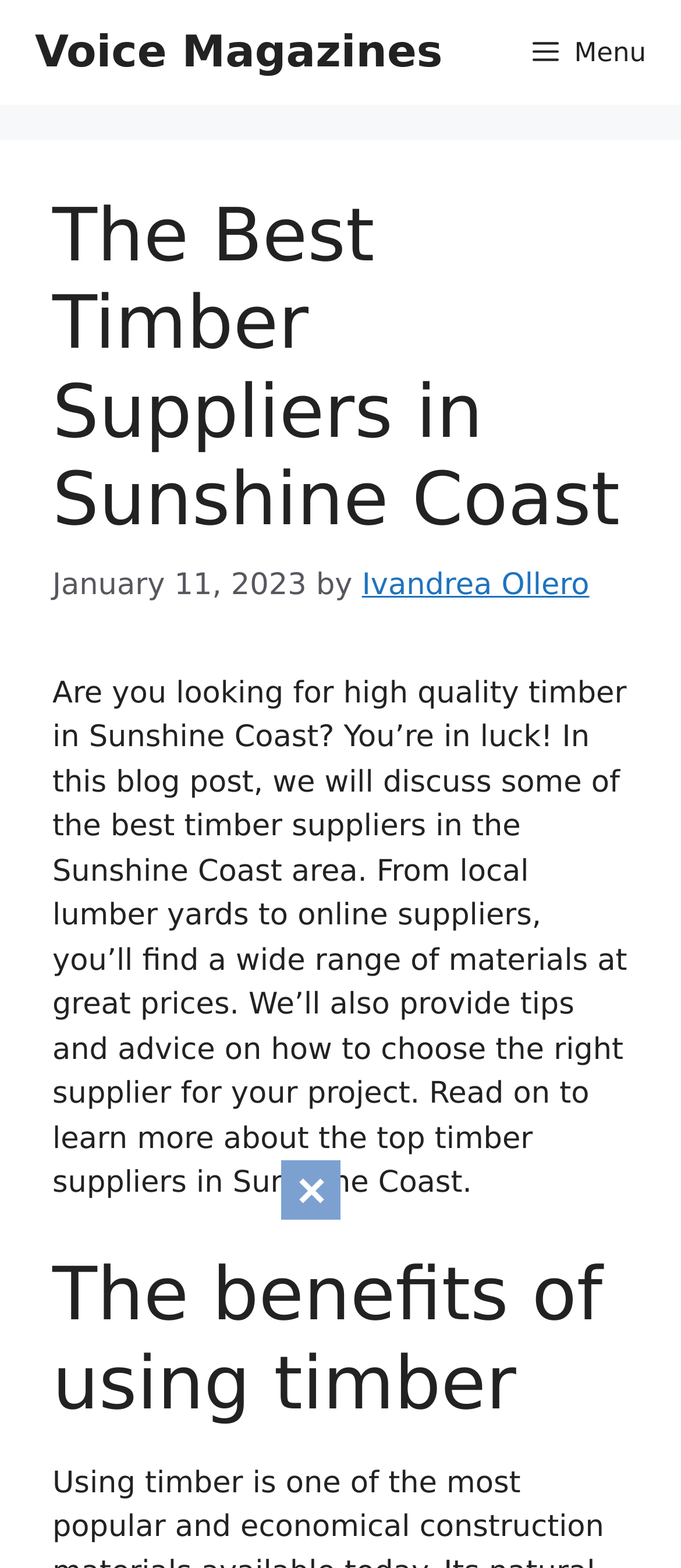Provide a brief response using a word or short phrase to this question:
What is the purpose of the blog post?

To discuss top timber suppliers in Sunshine Coast